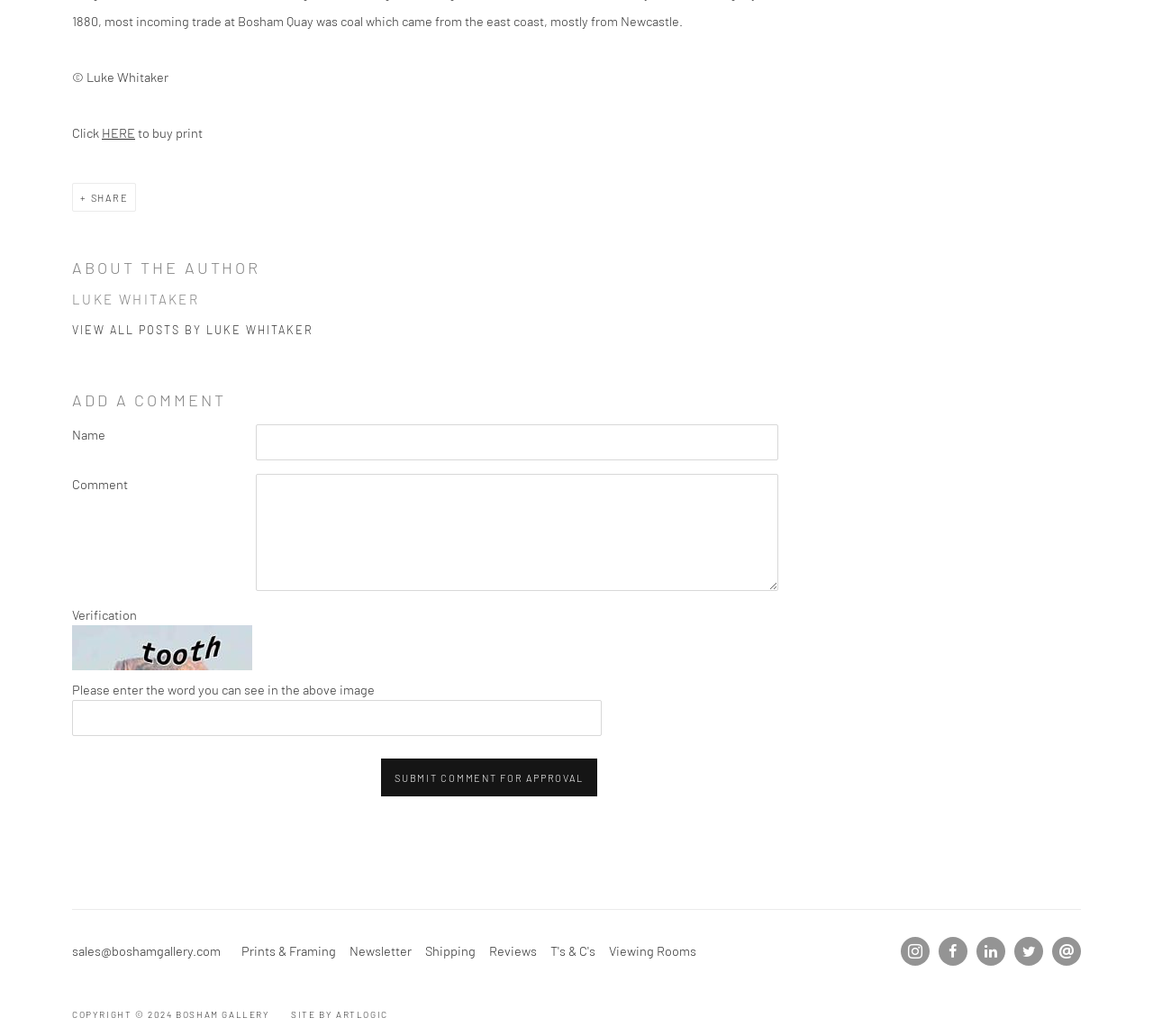What is the purpose of the image?
Your answer should be a single word or phrase derived from the screenshot.

Verification